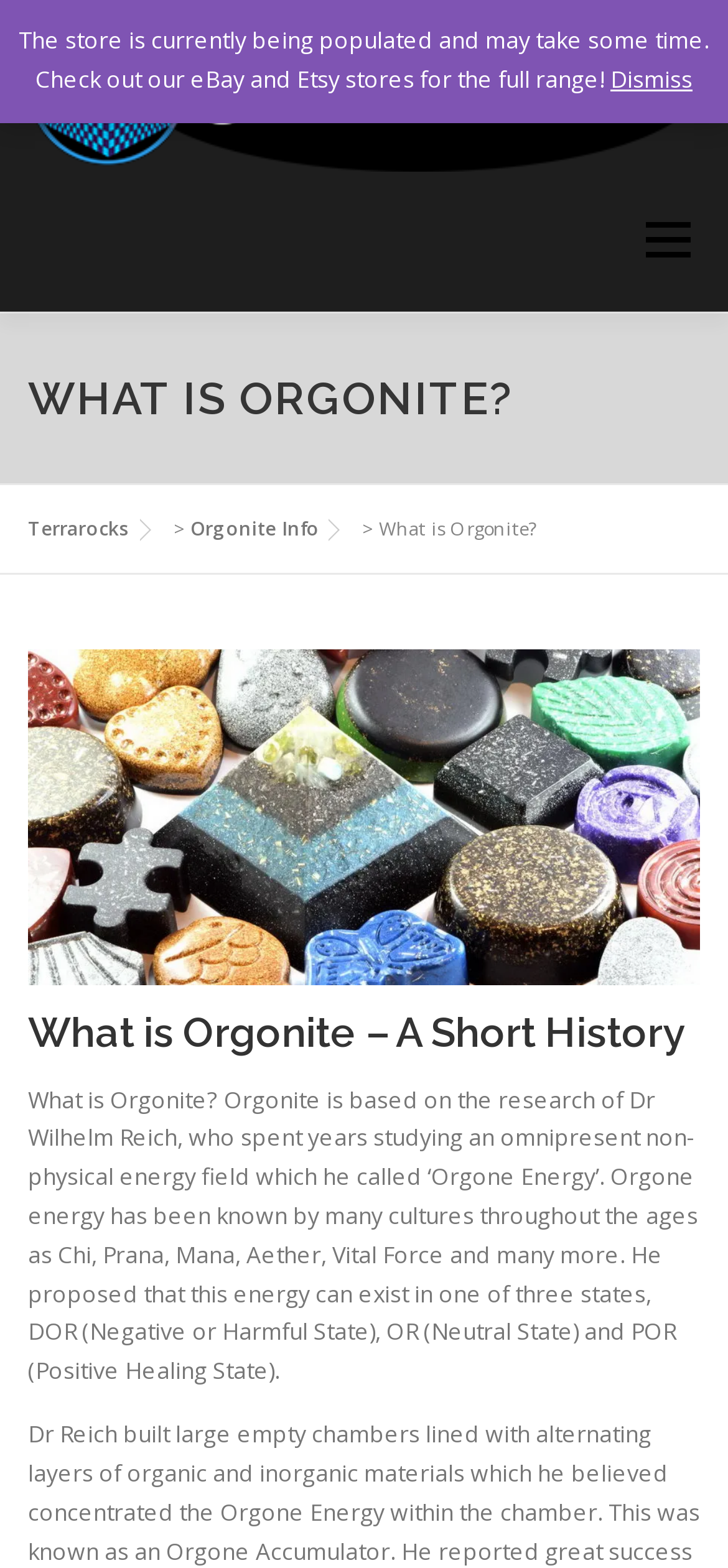Identify the bounding box coordinates of the region that should be clicked to execute the following instruction: "Read the article 'What is Orgonite?'".

[0.521, 0.328, 0.736, 0.345]